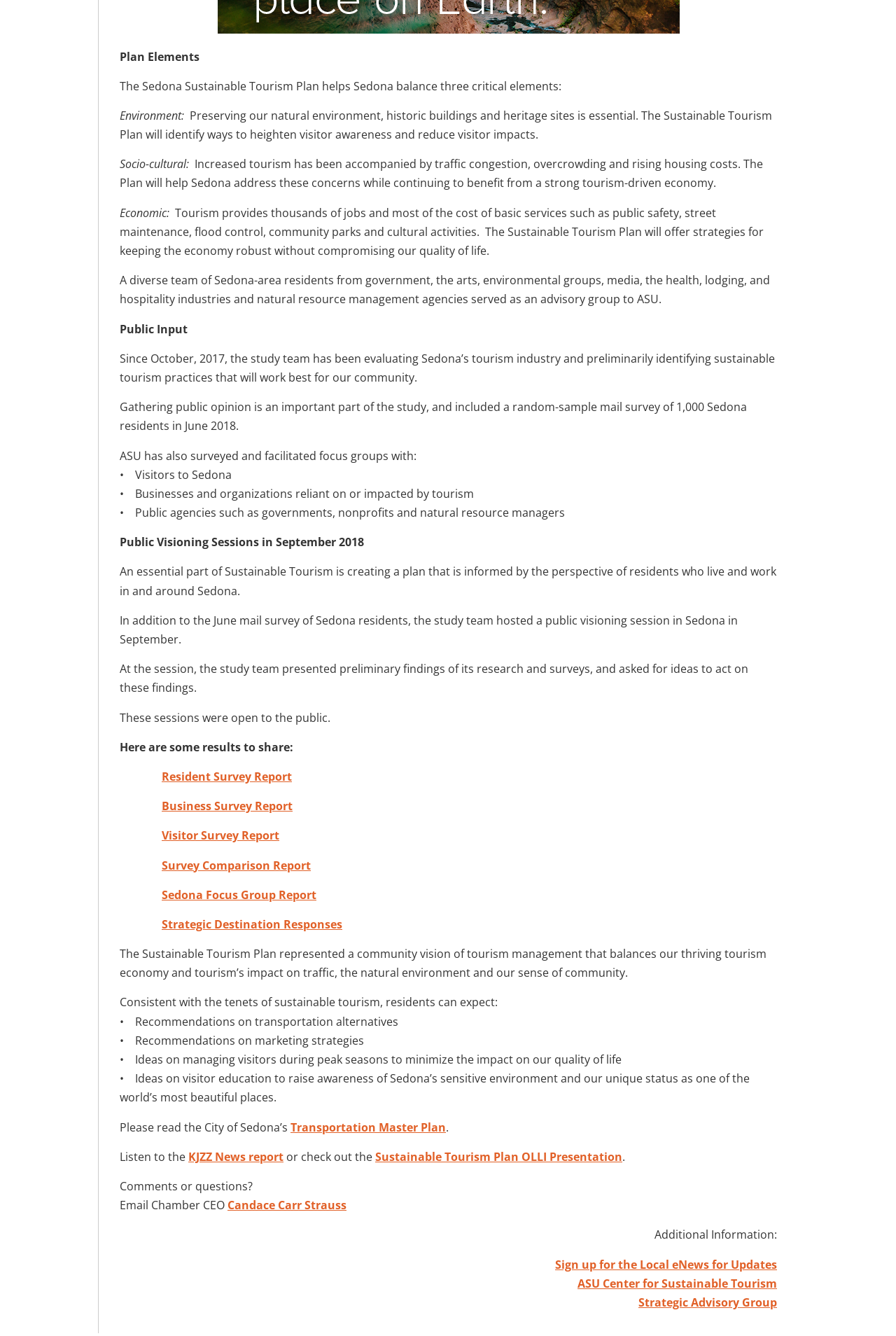How many links are provided at the bottom of the webpage?
Answer the question with detailed information derived from the image.

The webpage provides three links at the bottom, namely Sign up for the Local eNews for Updates, ASU Center for Sustainable Tourism, and Strategic Advisory Group. These links are located at the bottom of the webpage.